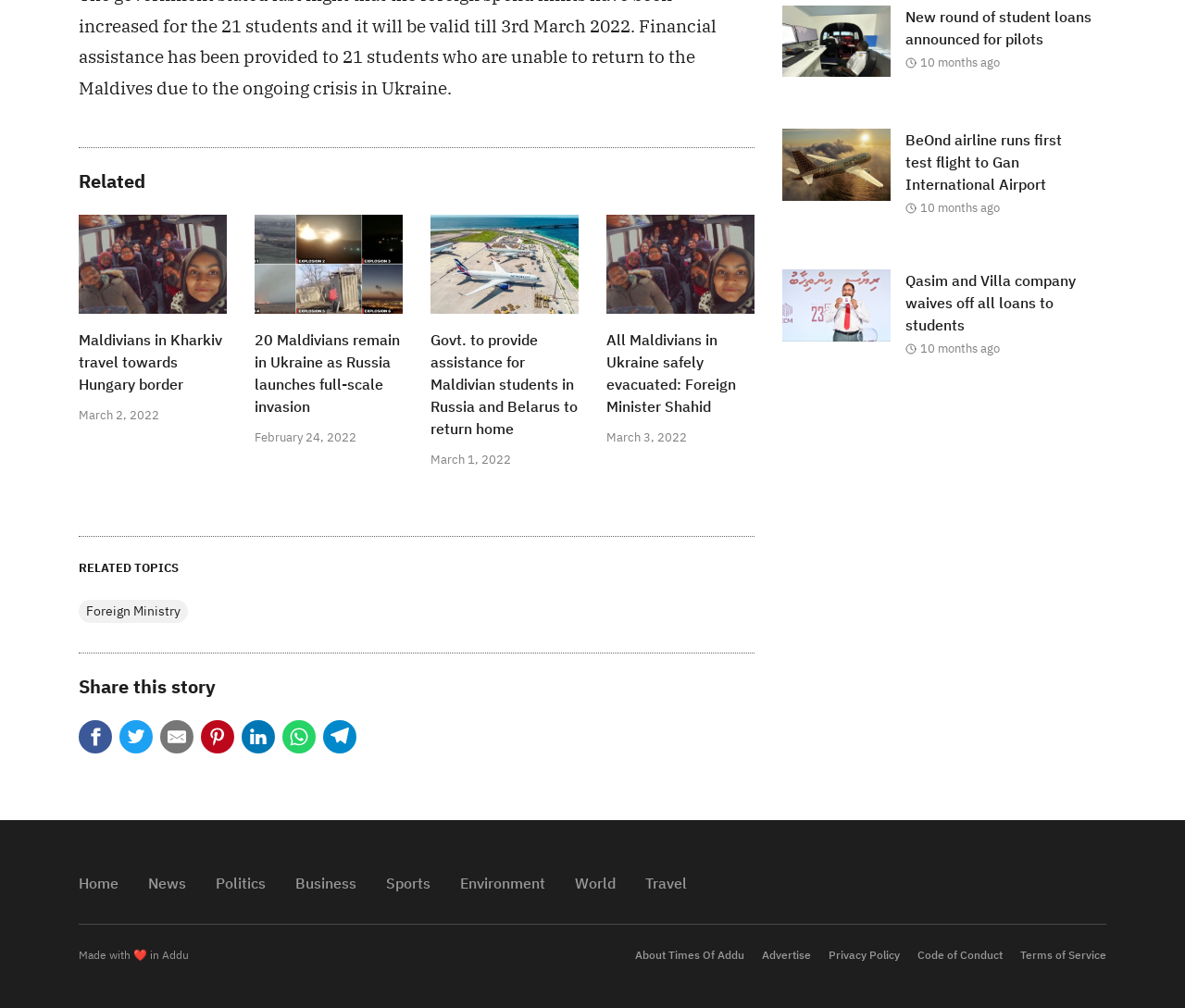Given the description "Privacy Policy", provide the bounding box coordinates of the corresponding UI element.

[0.699, 0.941, 0.759, 0.954]